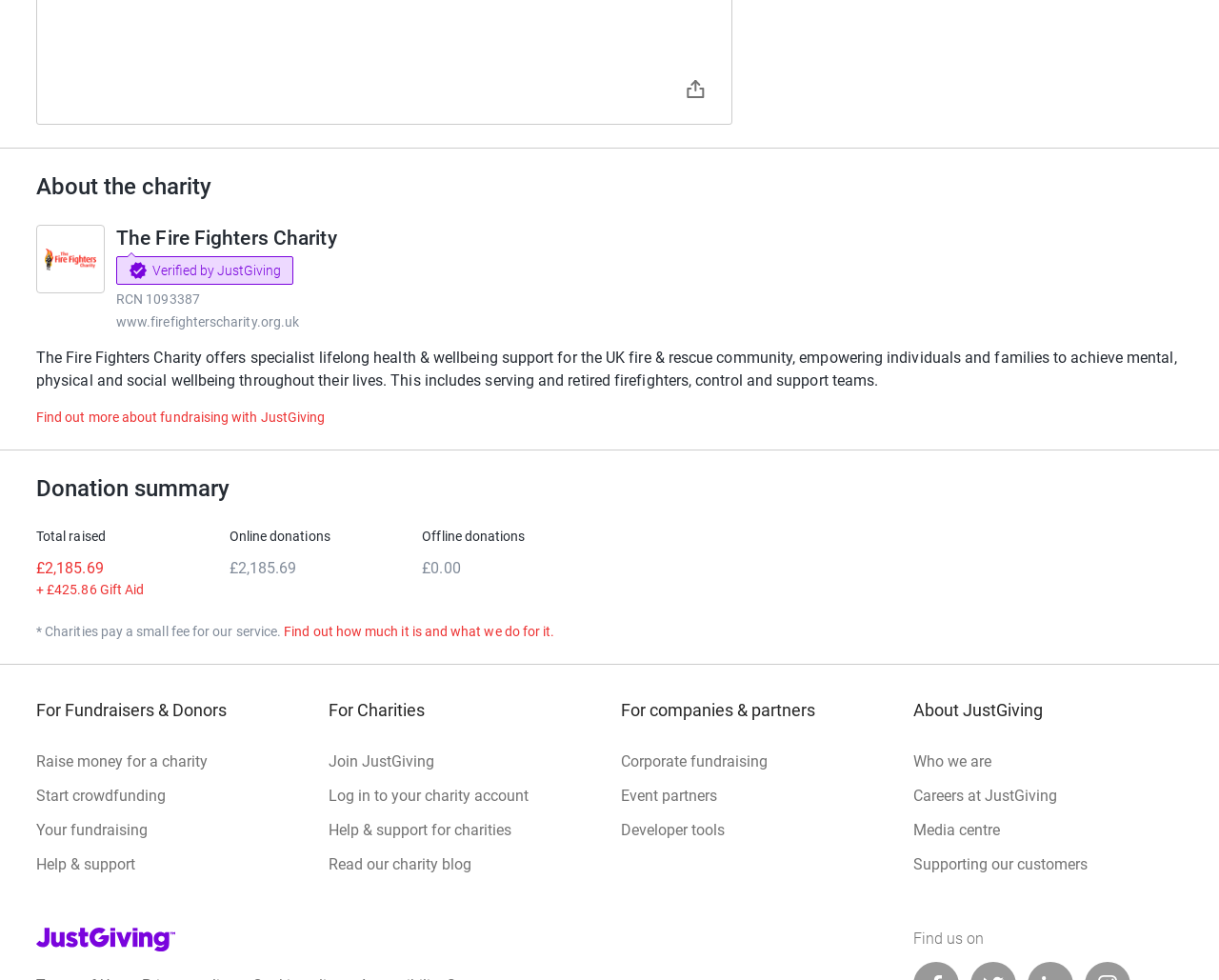Specify the bounding box coordinates of the area that needs to be clicked to achieve the following instruction: "Click on the 'NEWS' link".

None